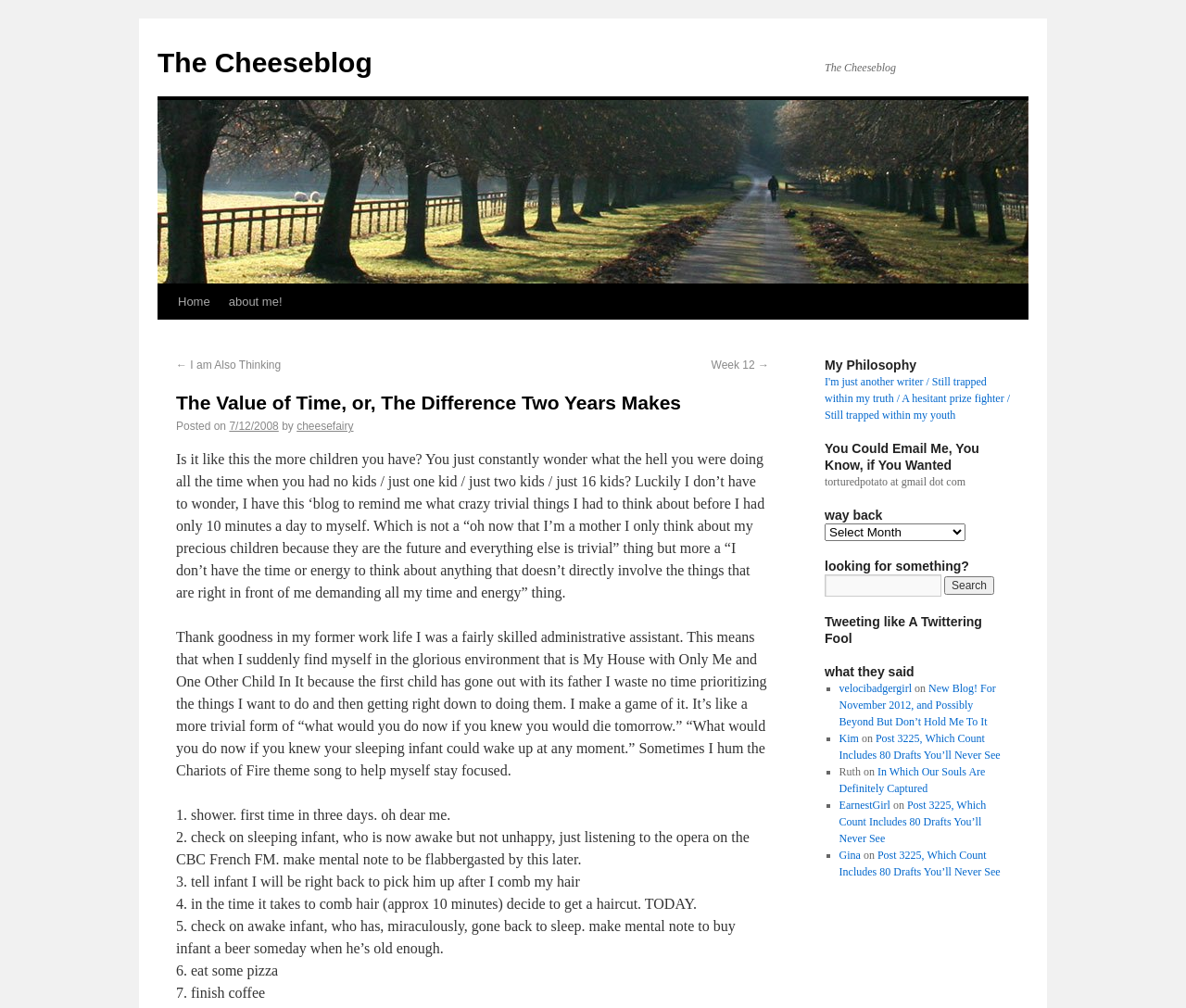Determine the bounding box coordinates for the clickable element to execute this instruction: "View Shopping Bag". Provide the coordinates as four float numbers between 0 and 1, i.e., [left, top, right, bottom].

None